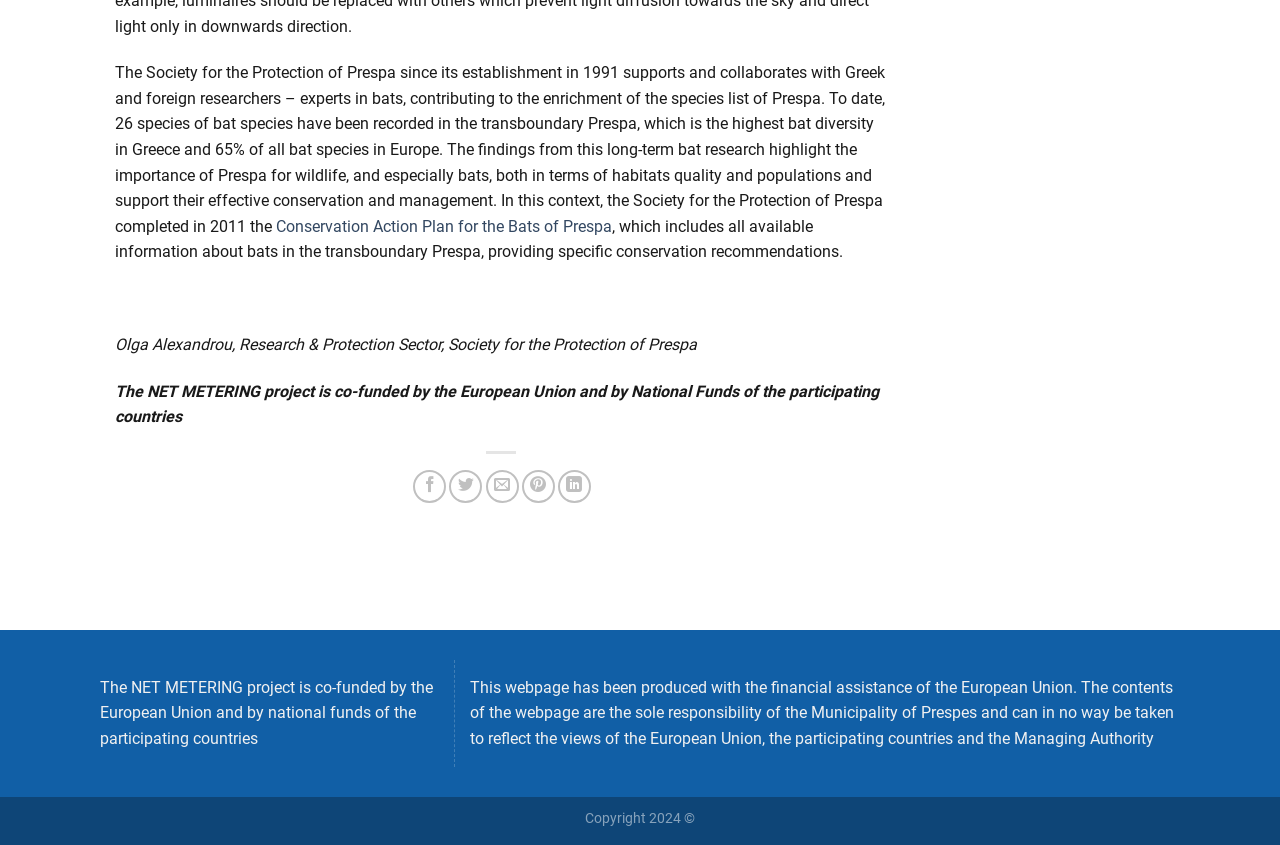Please find the bounding box for the UI component described as follows: "aria-label="Email to a Friend"".

[0.379, 0.556, 0.405, 0.595]